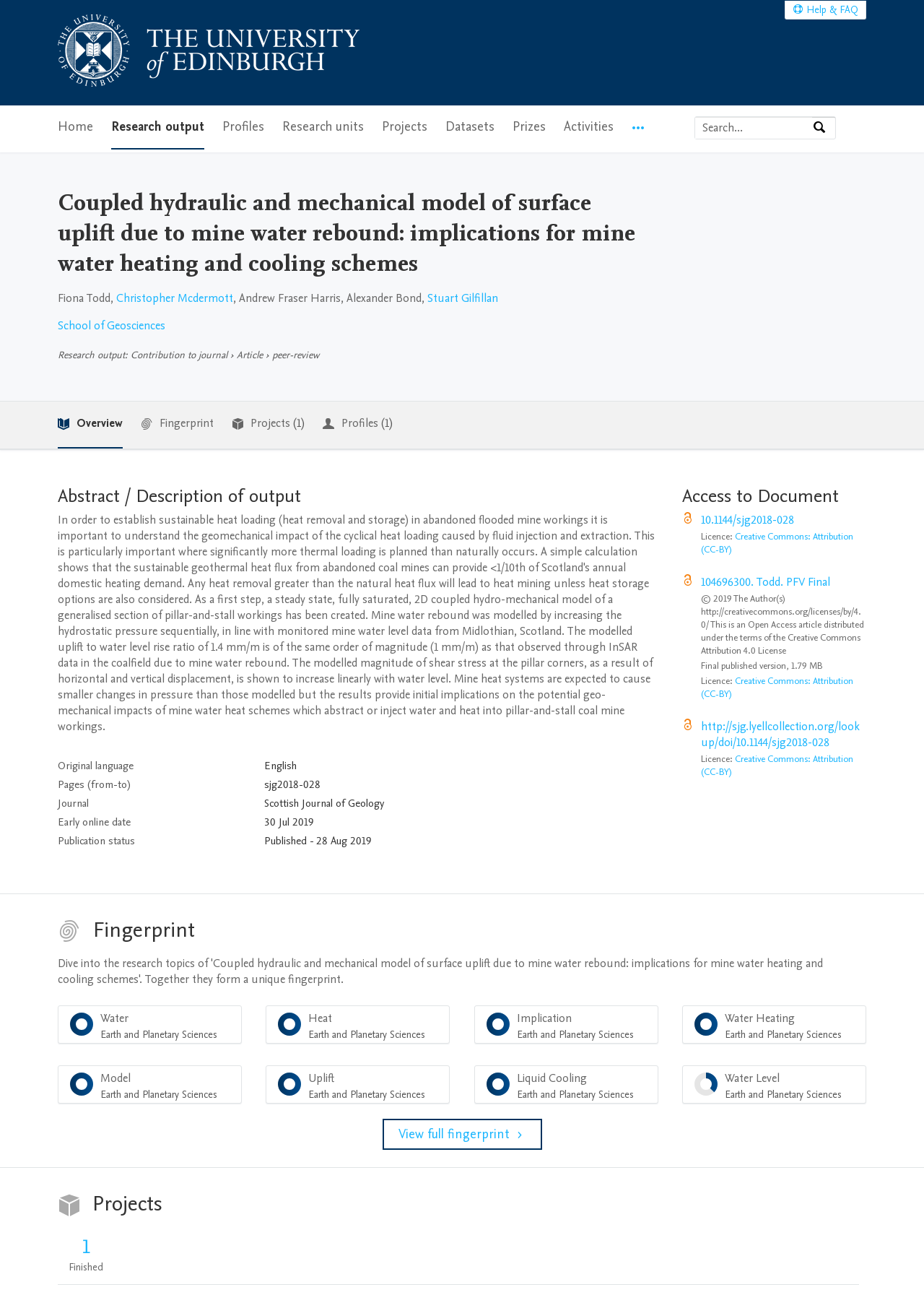Please reply to the following question using a single word or phrase: 
What is the name of the research output?

Coupled hydraulic and mechanical model of surface uplift due to mine water rebound: implications for mine water heating and cooling schemes